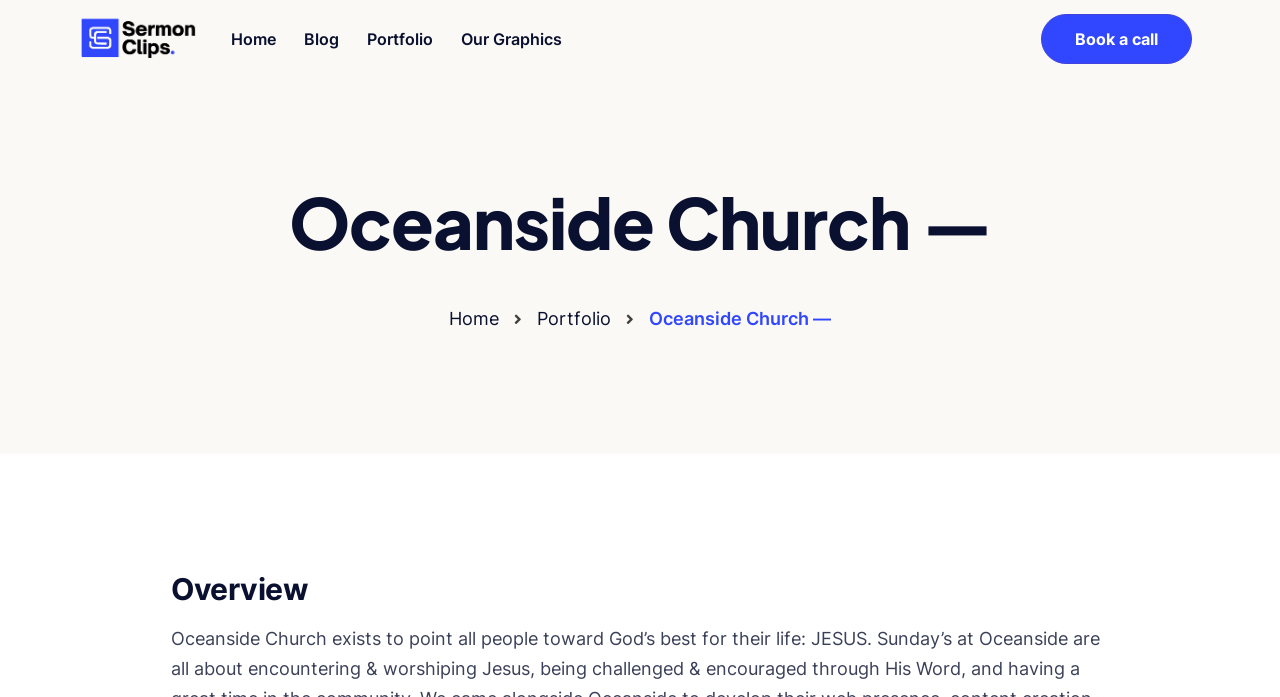Please identify the bounding box coordinates for the region that you need to click to follow this instruction: "visit about page".

None